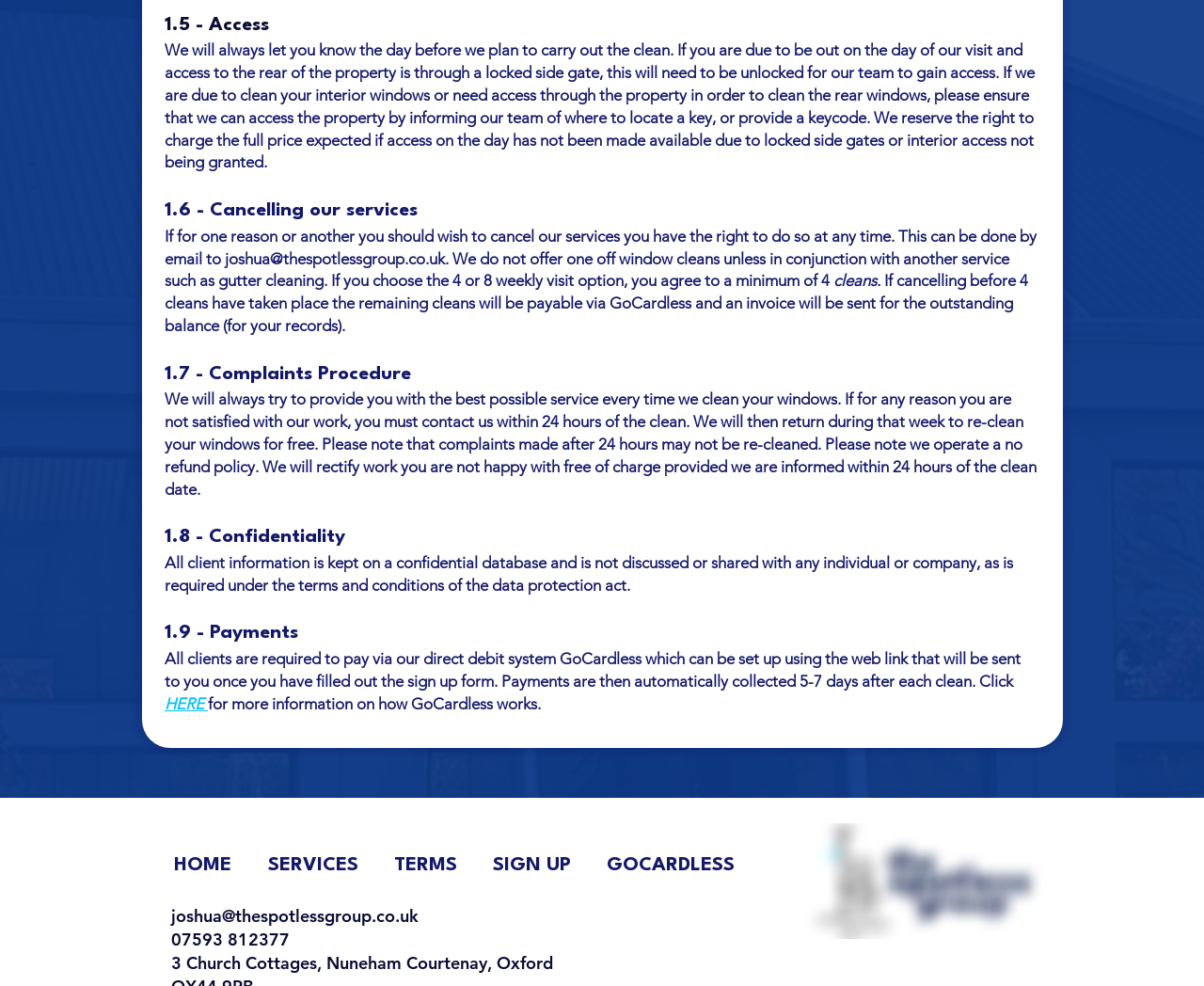How do I set up direct debit payments? Examine the screenshot and reply using just one word or a brief phrase.

Using GoCardless